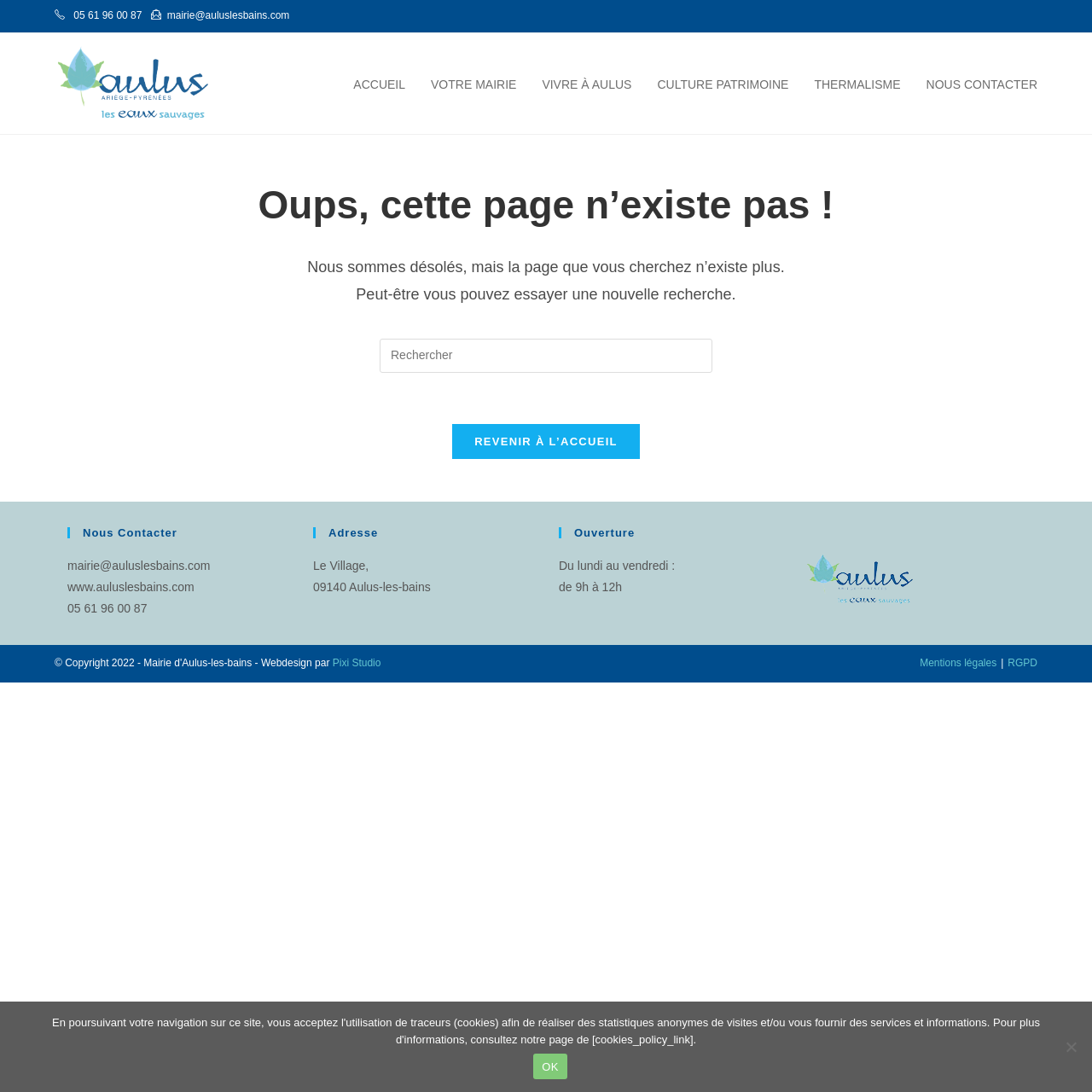Identify the bounding box coordinates of the element to click to follow this instruction: 'Search on this site'. Ensure the coordinates are four float values between 0 and 1, provided as [left, top, right, bottom].

[0.348, 0.31, 0.652, 0.341]